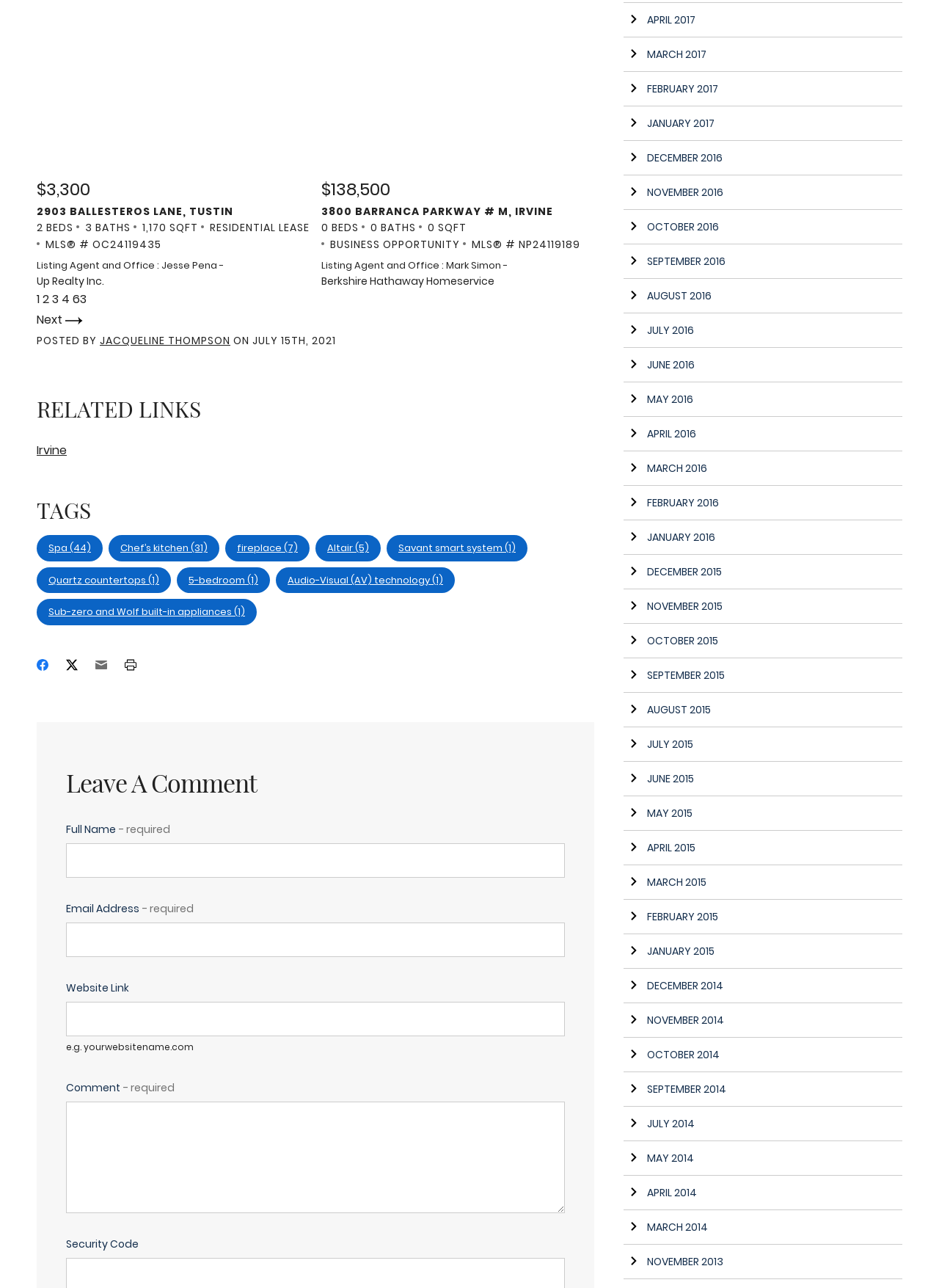Determine the bounding box coordinates of the clickable element to achieve the following action: 'Download the essay'. Provide the coordinates as four float values between 0 and 1, formatted as [left, top, right, bottom].

None